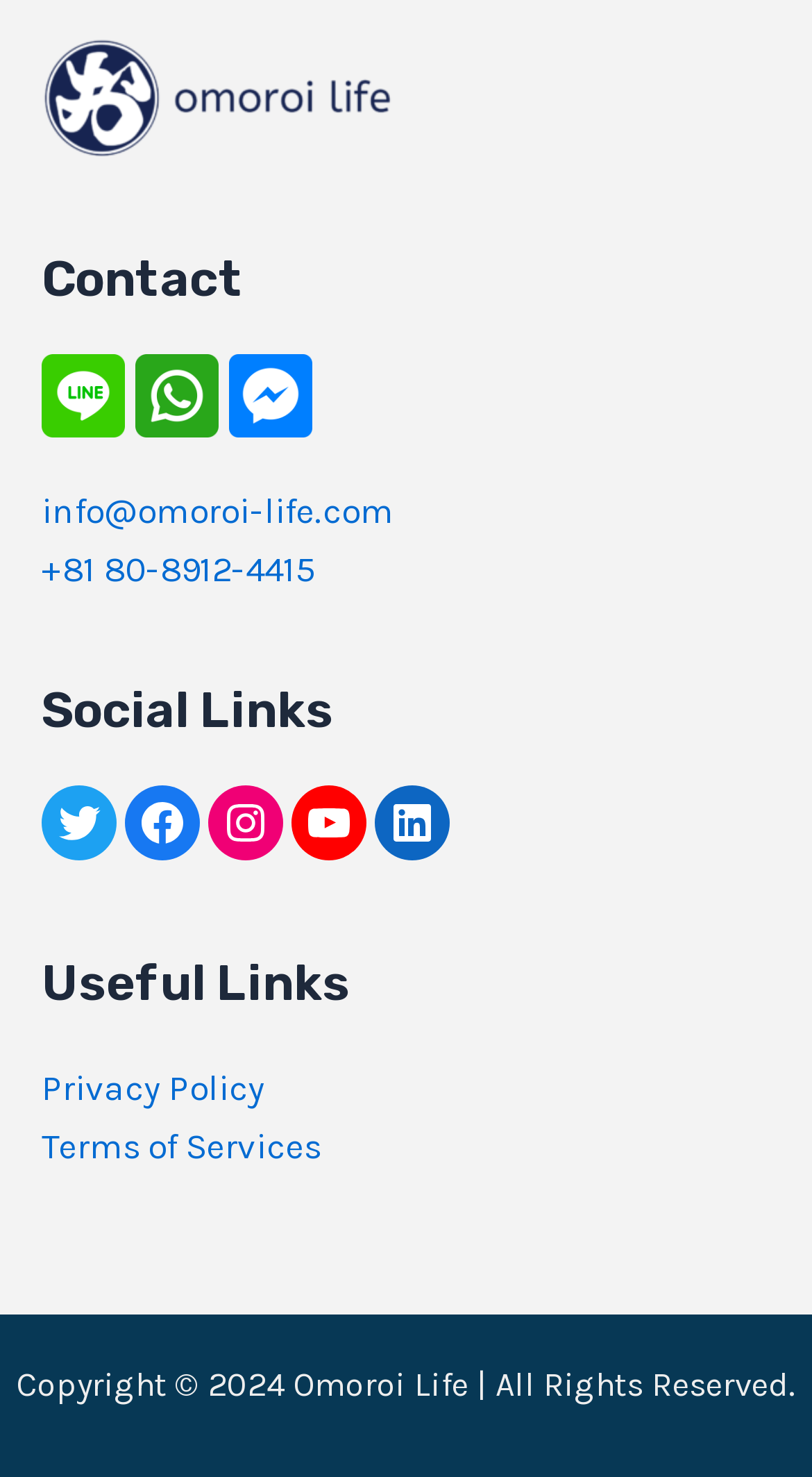Please specify the coordinates of the bounding box for the element that should be clicked to carry out this instruction: "Call us at +81 80-8912-4415". The coordinates must be four float numbers between 0 and 1, formatted as [left, top, right, bottom].

[0.051, 0.371, 0.387, 0.399]